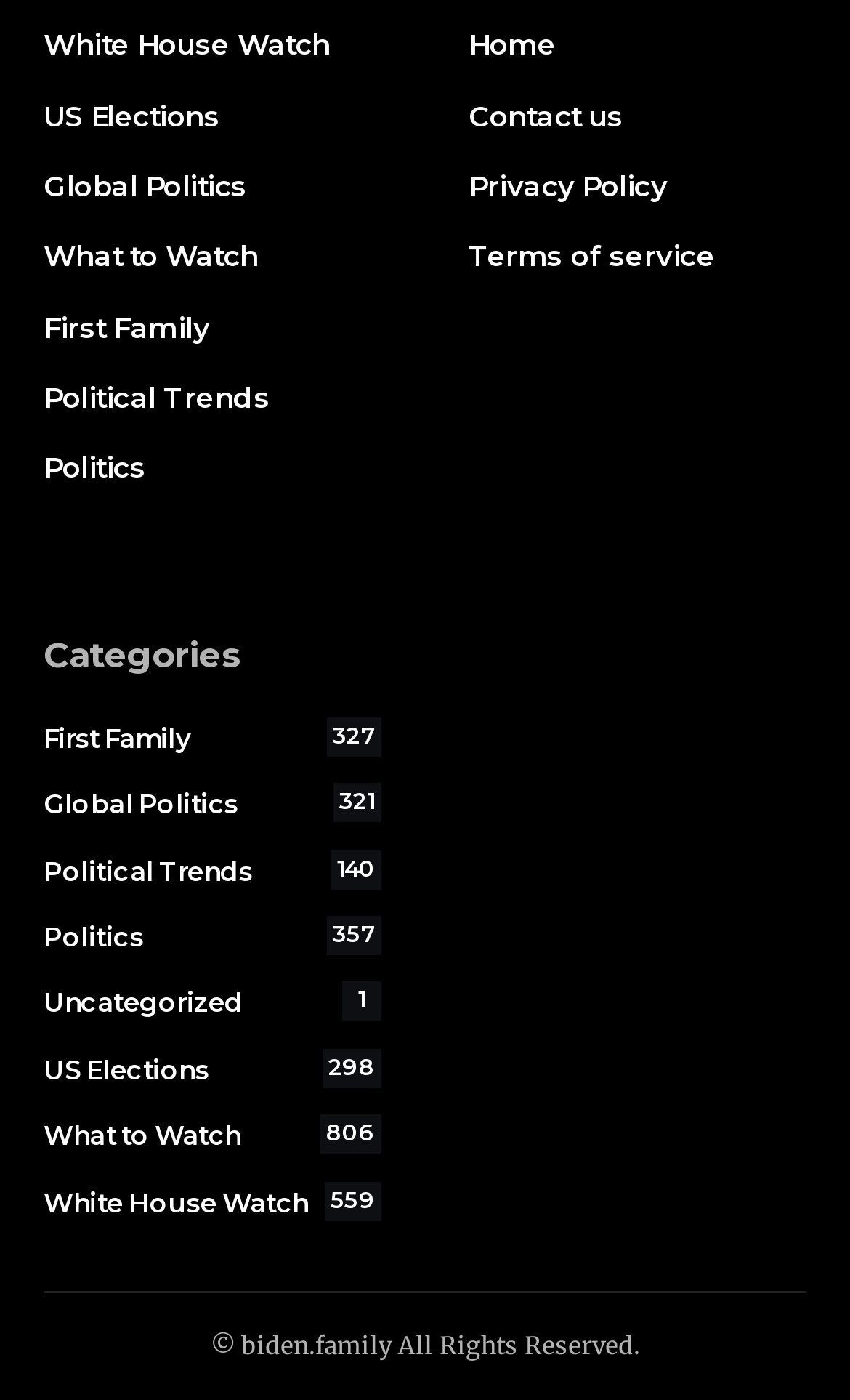Give a concise answer of one word or phrase to the question: 
What is the last category listed on the webpage?

White House Watch